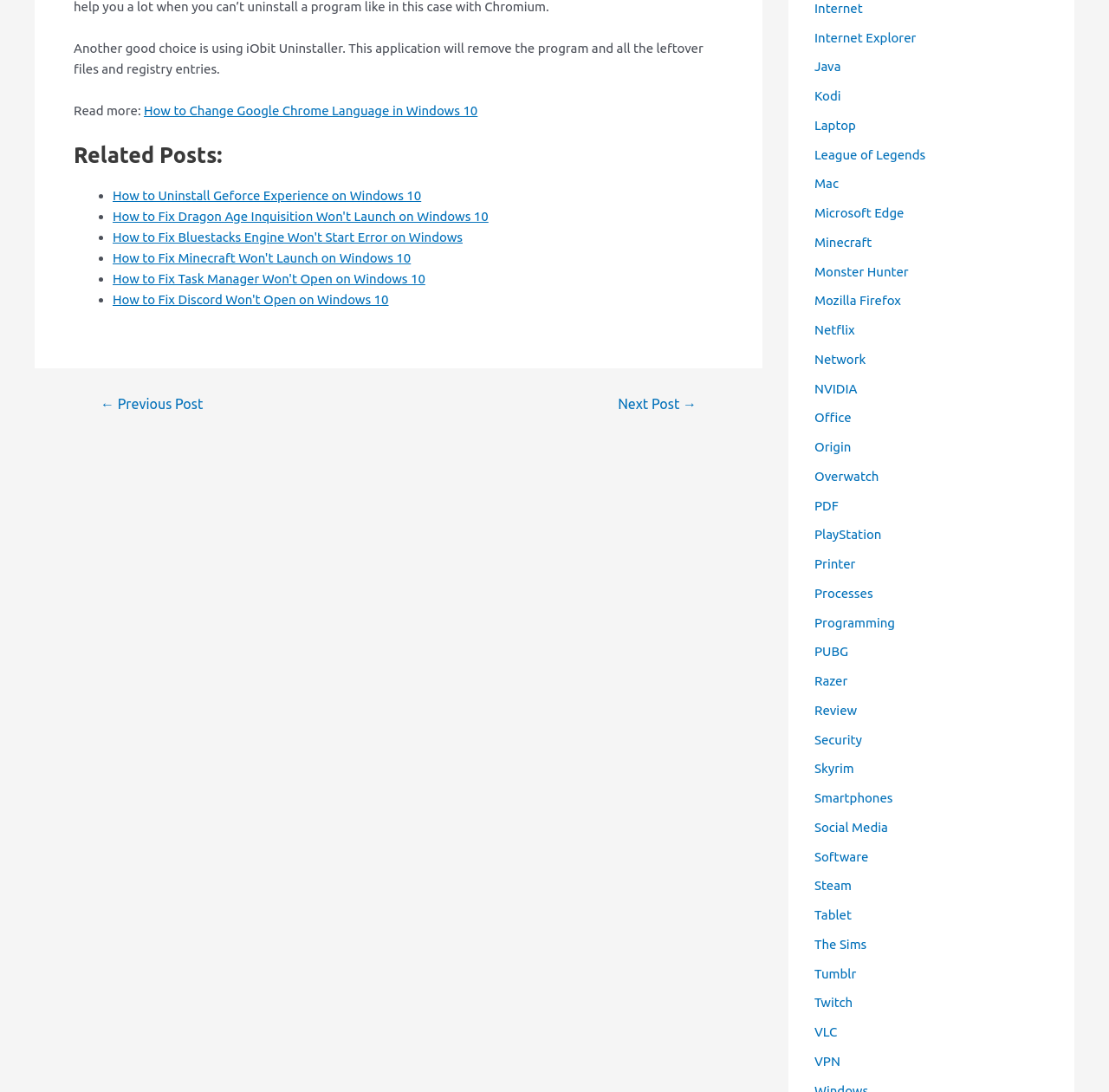Specify the bounding box coordinates of the element's area that should be clicked to execute the given instruction: "Explore topics related to Minecraft". The coordinates should be four float numbers between 0 and 1, i.e., [left, top, right, bottom].

[0.734, 0.215, 0.786, 0.228]